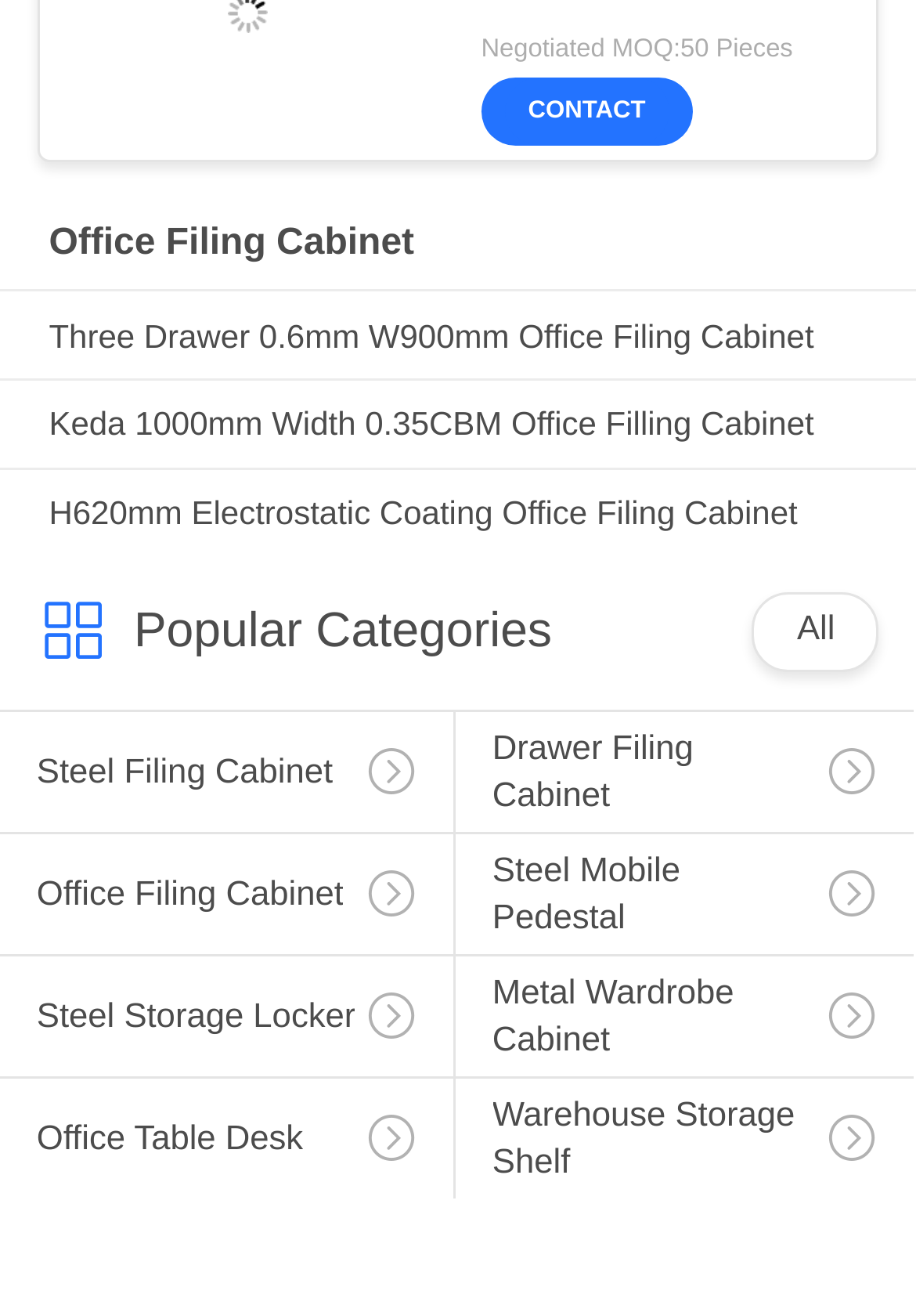Pinpoint the bounding box coordinates of the element you need to click to execute the following instruction: "Browse Steel Filing Cabinet products". The bounding box should be represented by four float numbers between 0 and 1, in the format [left, top, right, bottom].

[0.0, 0.54, 0.495, 0.673]